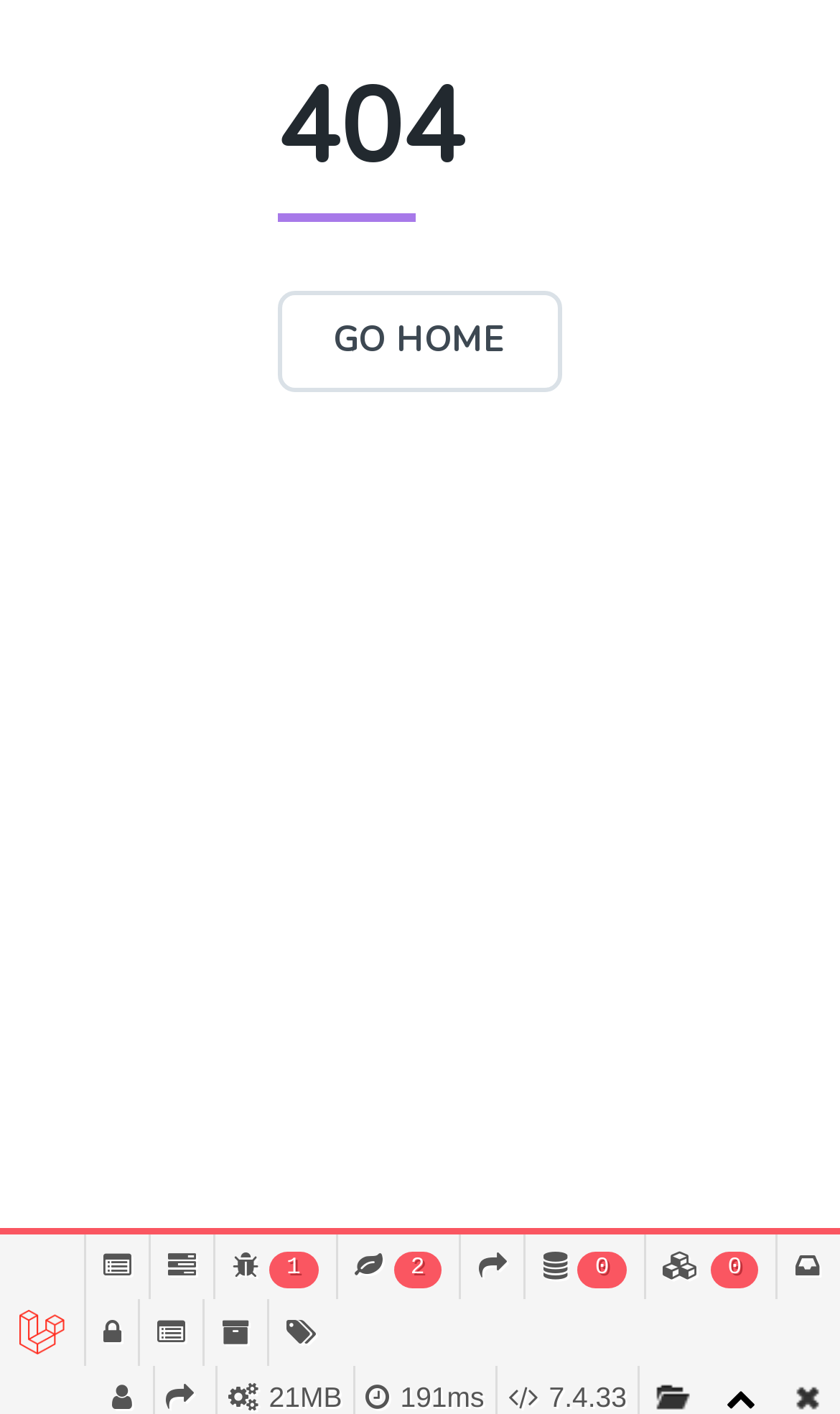Answer the question in one word or a short phrase:
How much data was transferred to load the page?

21MB